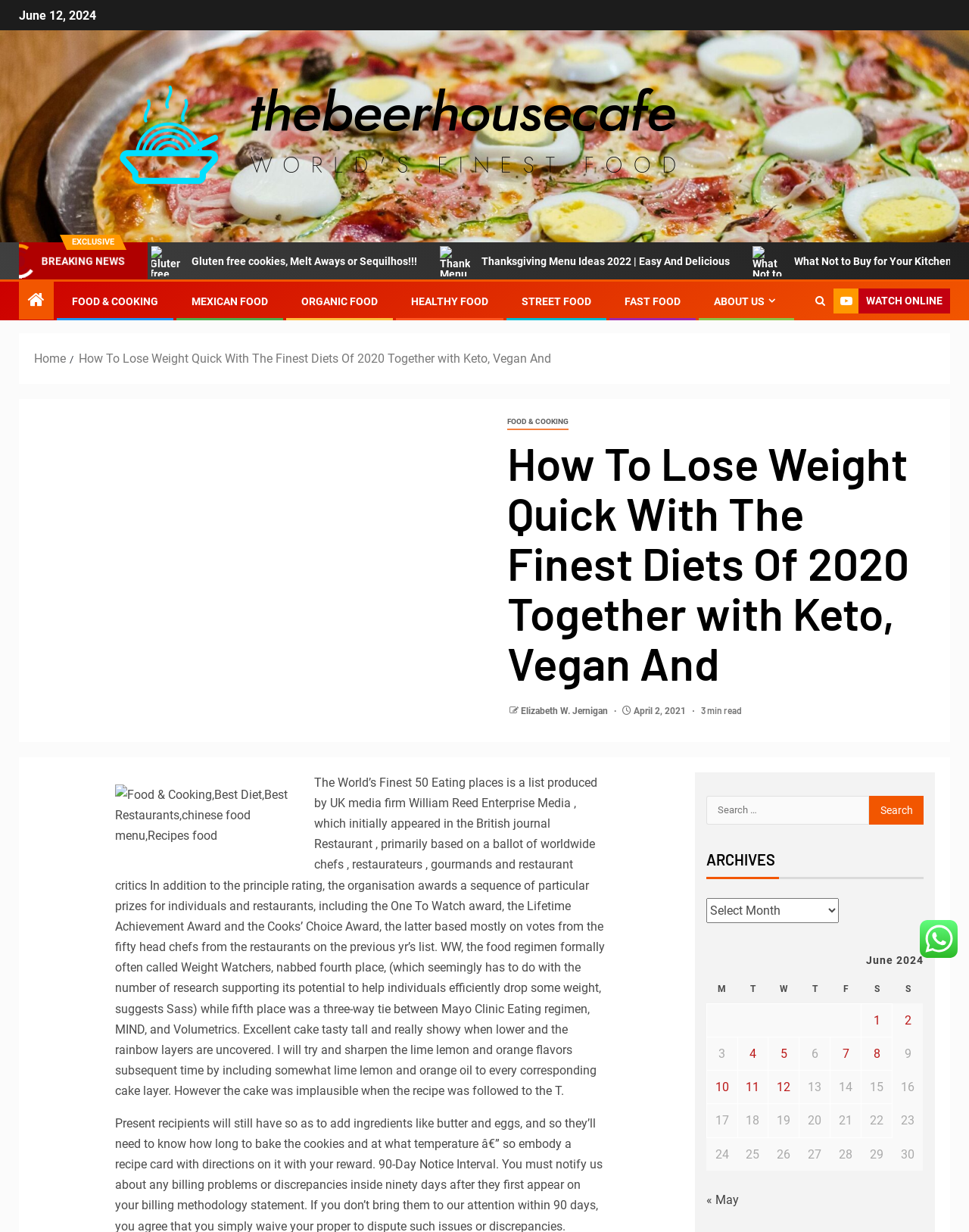Please answer the following question using a single word or phrase: 
How many minutes does it take to read the article 'How To Lose Weight Quick With The Finest Diets Of 2020 Together with Keto, Vegan And'?

3 min